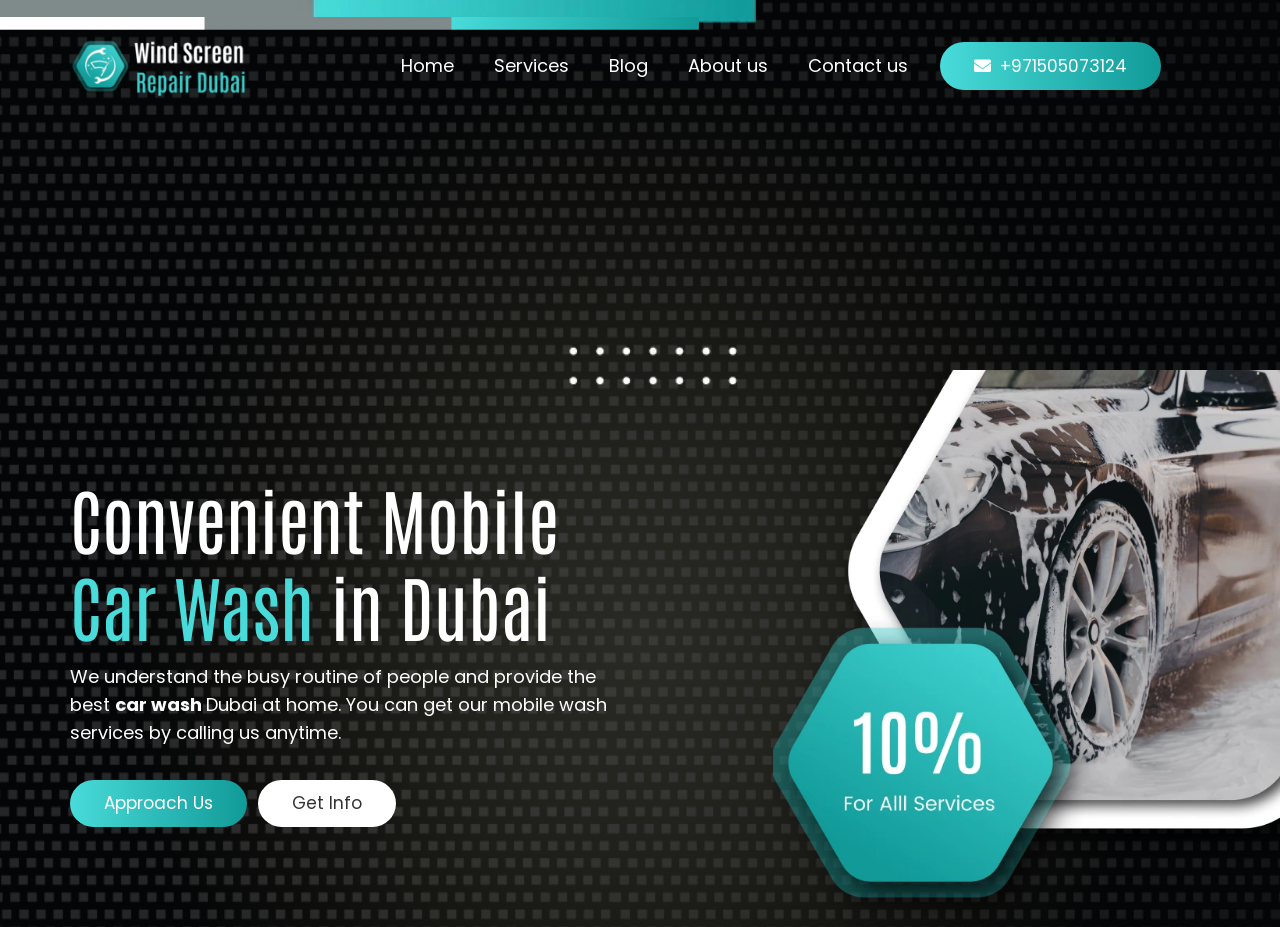Reply to the question with a single word or phrase:
What is the service provided by this company?

Mobile car wash